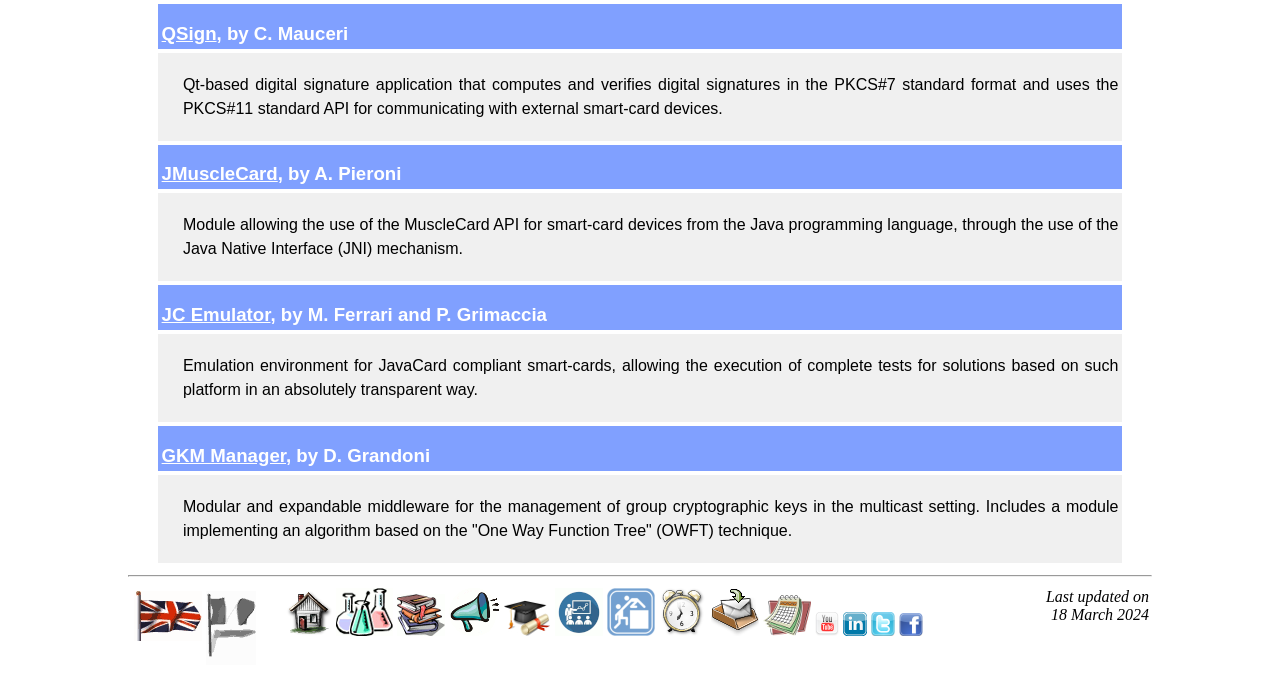Kindly determine the bounding box coordinates for the clickable area to achieve the given instruction: "Click on JMuscleCard".

[0.126, 0.24, 0.217, 0.27]